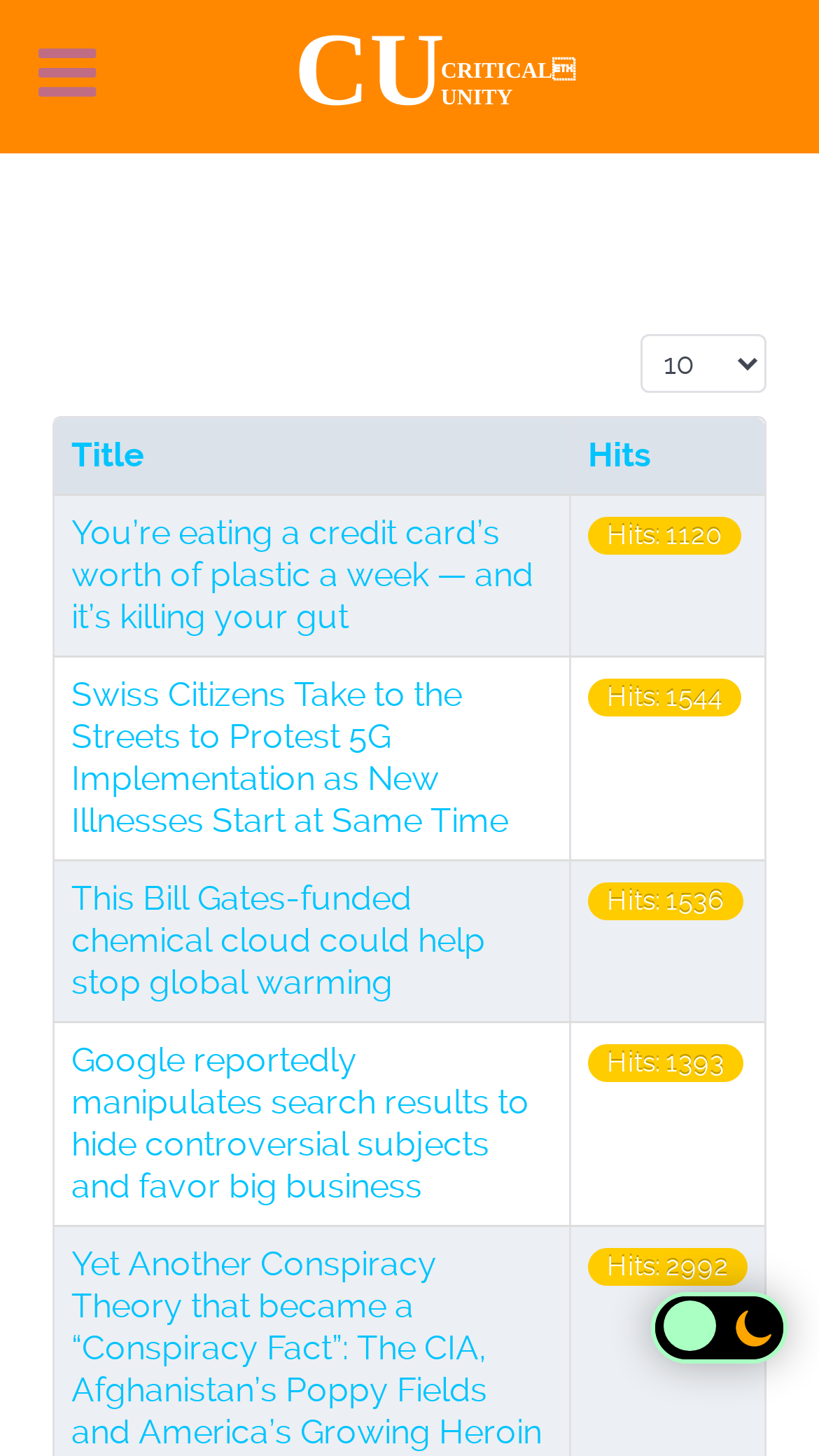Predict the bounding box of the UI element based on this description: "Literature".

None